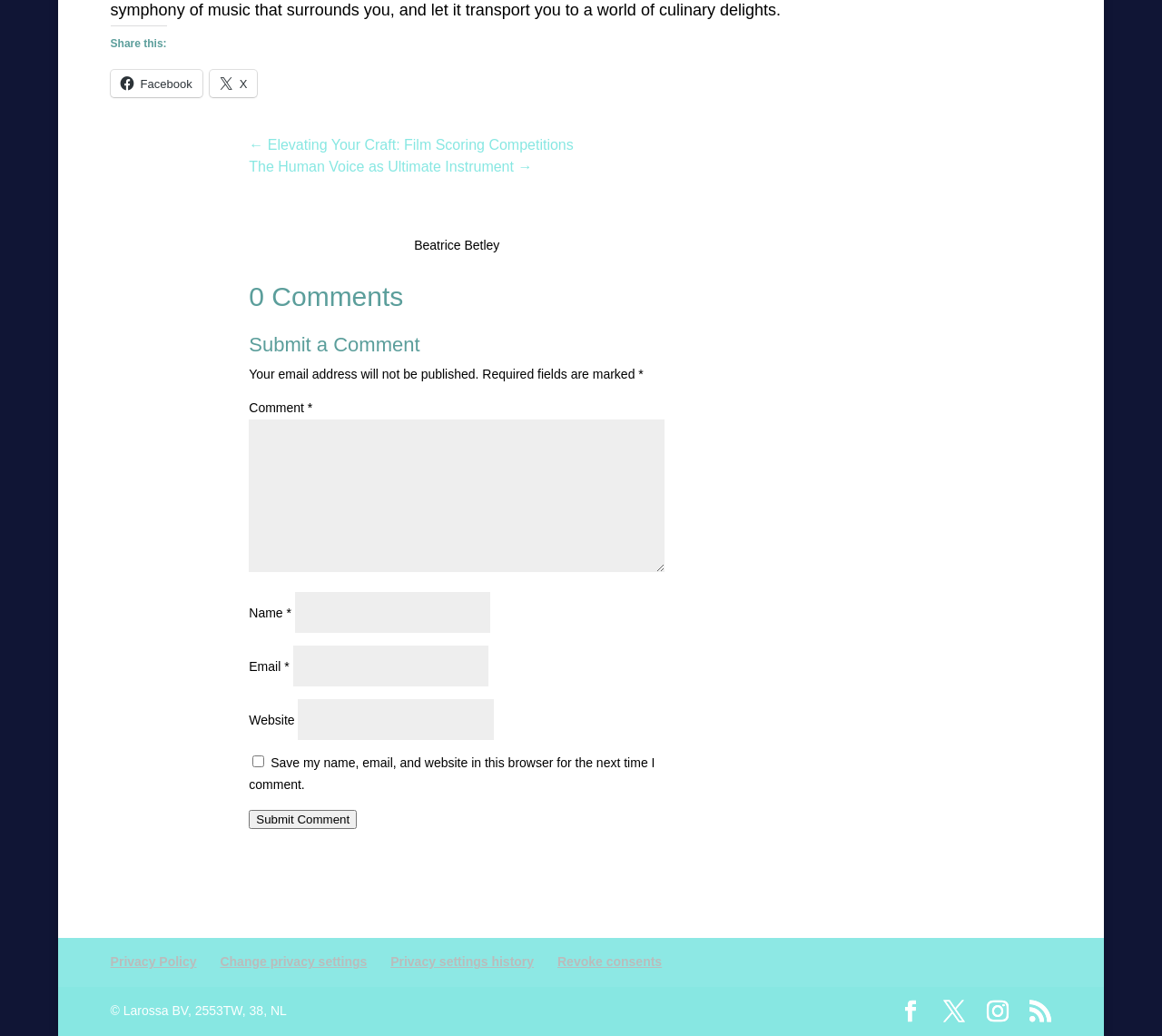Based on the element description: "parent_node: Website name="url"", identify the bounding box coordinates for this UI element. The coordinates must be four float numbers between 0 and 1, listed as [left, top, right, bottom].

[0.257, 0.675, 0.425, 0.714]